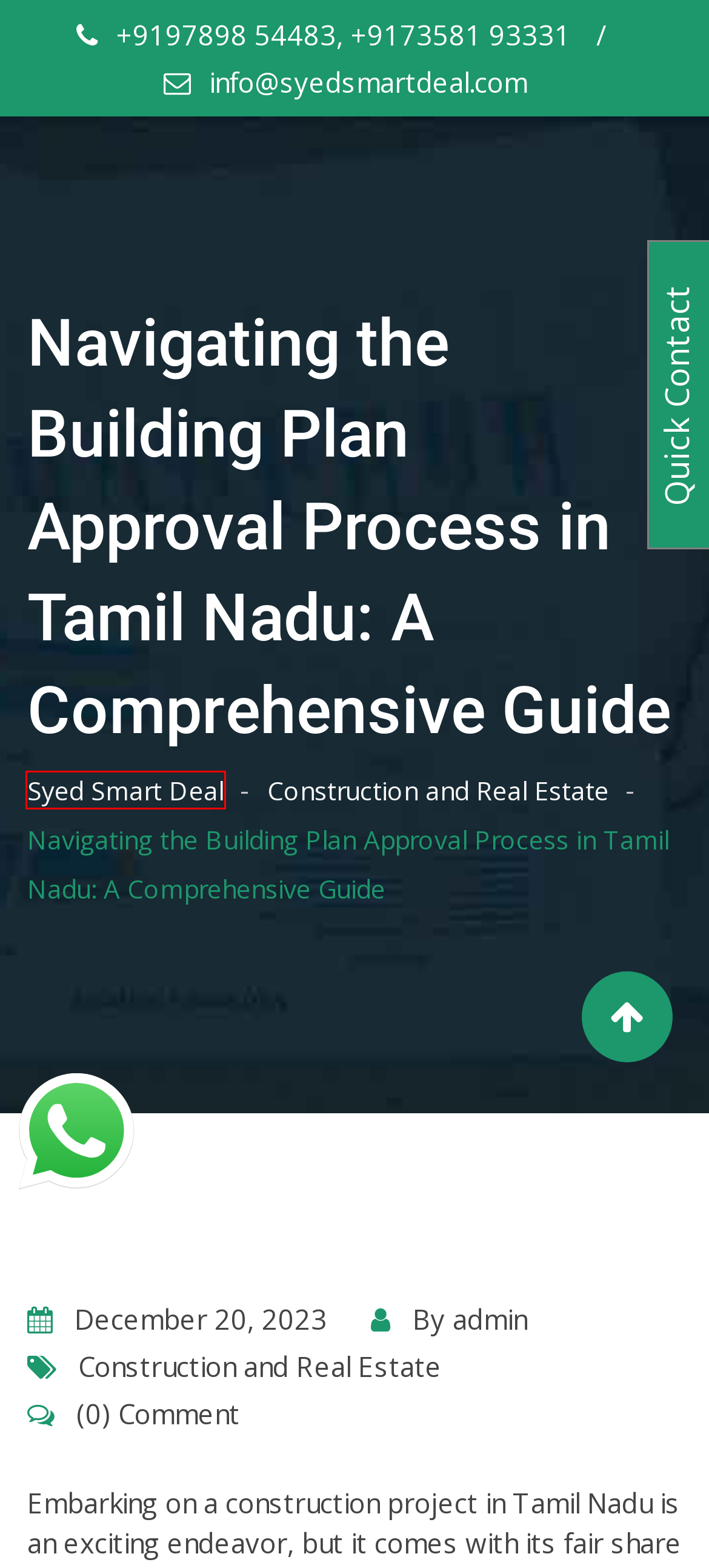Review the webpage screenshot and focus on the UI element within the red bounding box. Select the best-matching webpage description for the new webpage that follows after clicking the highlighted element. Here are the candidates:
A. Ensuring Compliance: Vital for Safe, Strong Constructions
B. Legal Documentation Archives - Syed Smart Deal
C. Construction & Budget Planning Archives - Syed Smart Deal
D. Patta Online Archives - Syed Smart Deal
E. Building Regulations Archives - Syed Smart Deal
F. Get Patta Online | Patta Name Transfer Online | Syed Smart Deal
G. Land ownership and property rights Archives - Syed Smart Deal
H. Construction and Real Estate Archives - Syed Smart Deal

F